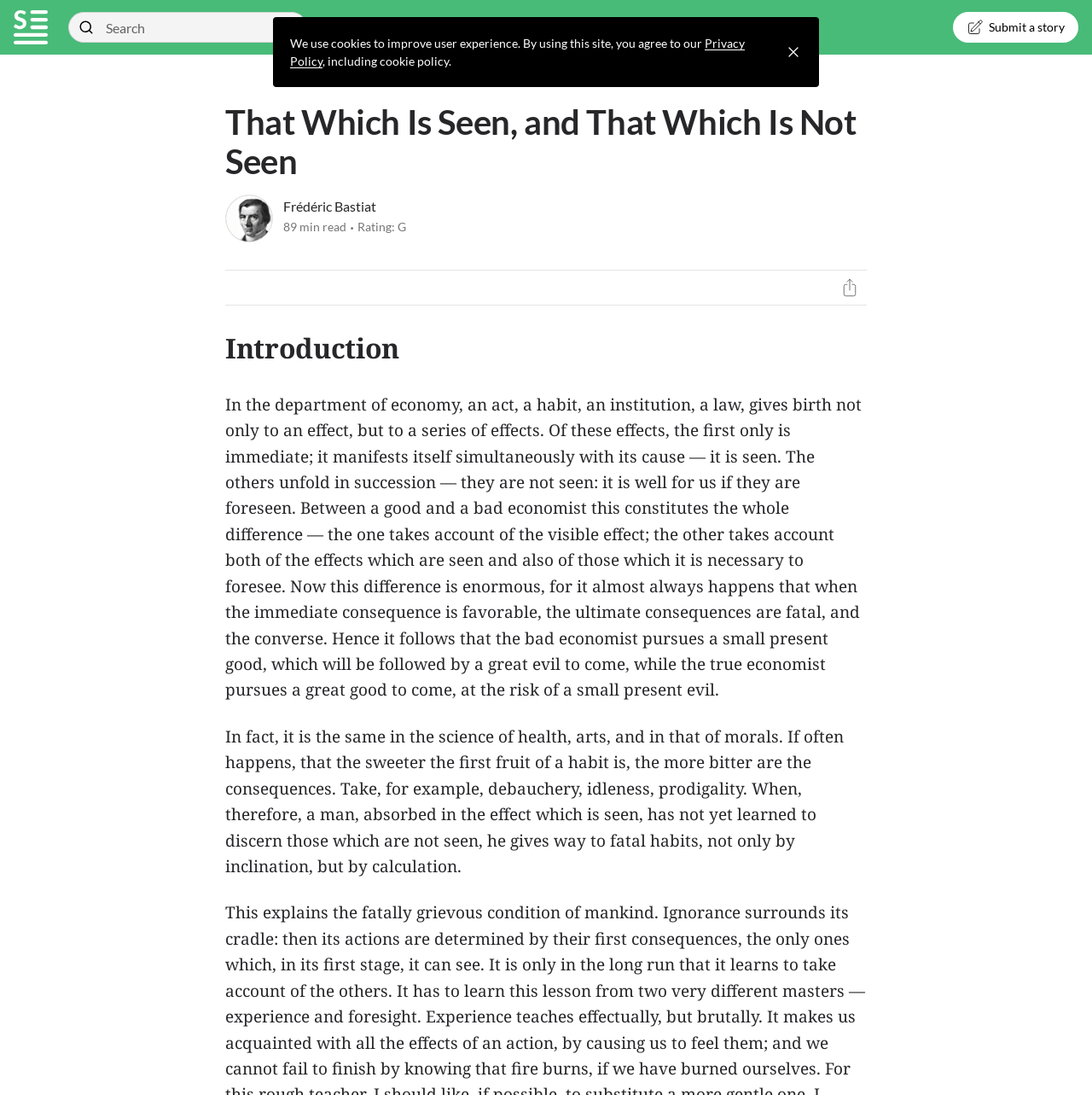Elaborate on the webpage's design and content in a detailed caption.

This webpage appears to be a literary website, specifically a page dedicated to a short story titled "That Which Is Seen, and That Which Is Not Seen" by Frédéric Bastiat. 

At the top left corner, there is a link to "Short Stories" accompanied by a small image. Next to it, there is a search bar with a submit button, which has a small icon. On the right side of the top section, there is a link to "Submit a story".

Below the top section, the title of the short story "That Which Is Seen, and That Which Is Not Seen" is prominently displayed as a heading. Underneath the title, there are links to view all stories by Frédéric Bastiat, along with the author's name and image. The story's reading time and rating are also displayed.

The main content of the webpage is the short story itself, which is divided into sections. The first section is titled "Introduction", and it discusses the difference between good and bad economists in terms of their consideration of visible and invisible effects. The text is quite lengthy and philosophical in nature.

At the bottom of the page, there is a notice about the use of cookies, with a link to the Privacy Policy. There is also a "Close" button with a small icon, likely used to dismiss the cookie notice.

Overall, the webpage has a simple and clean layout, with a focus on presenting the short story and its related information.